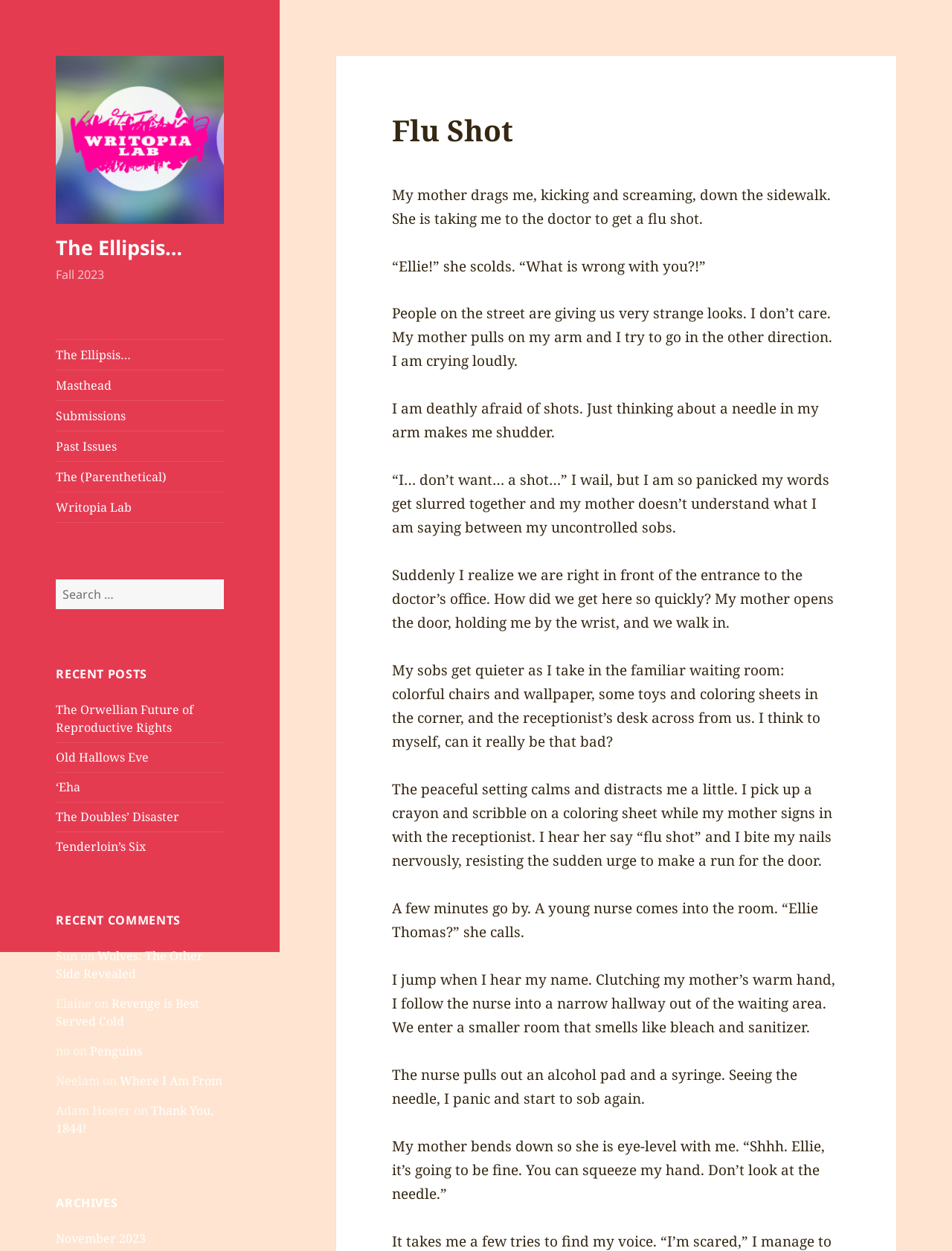What is the title of the first recent post? Refer to the image and provide a one-word or short phrase answer.

The Orwellian Future of Reproductive Rights